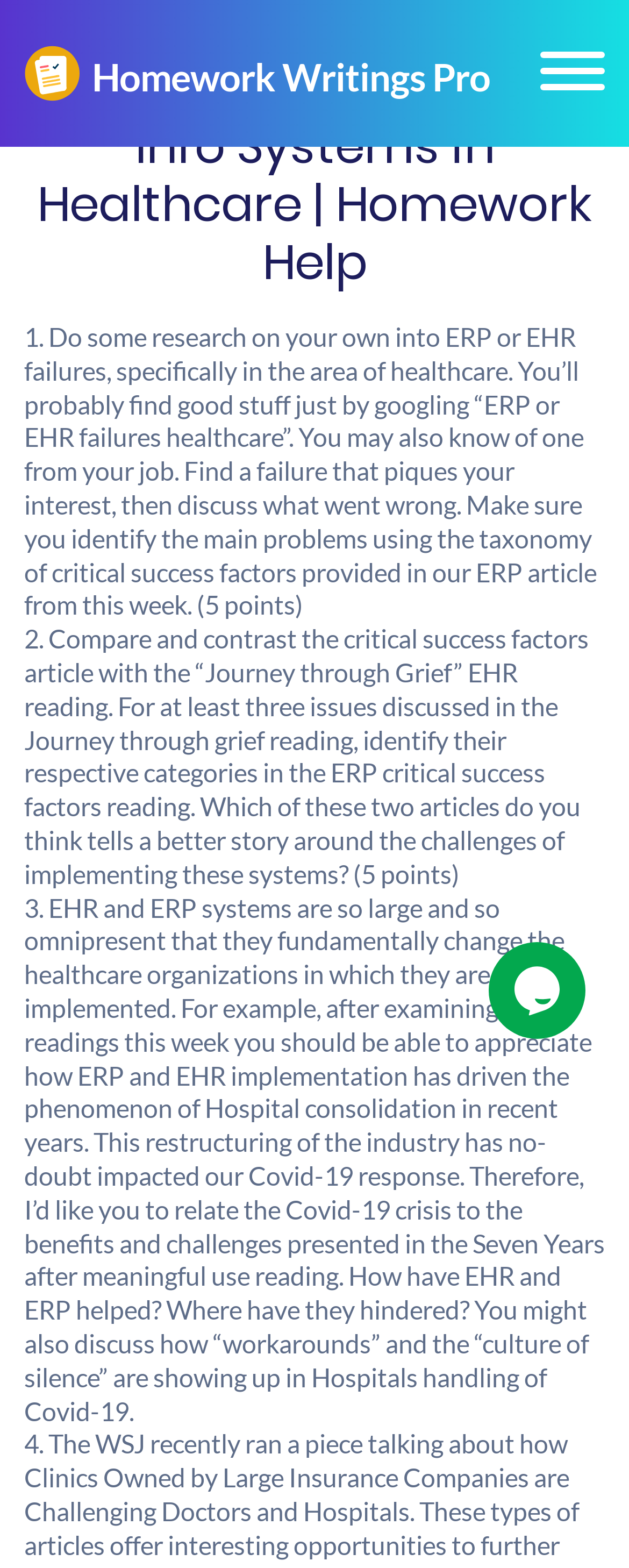Please examine the image and provide a detailed answer to the question: What is the purpose of the button at the top right corner?

The button is located at the top right corner of the webpage, and it's labeled 'Toggle navigation'. This suggests that it's used to expand or collapse a navigation menu.